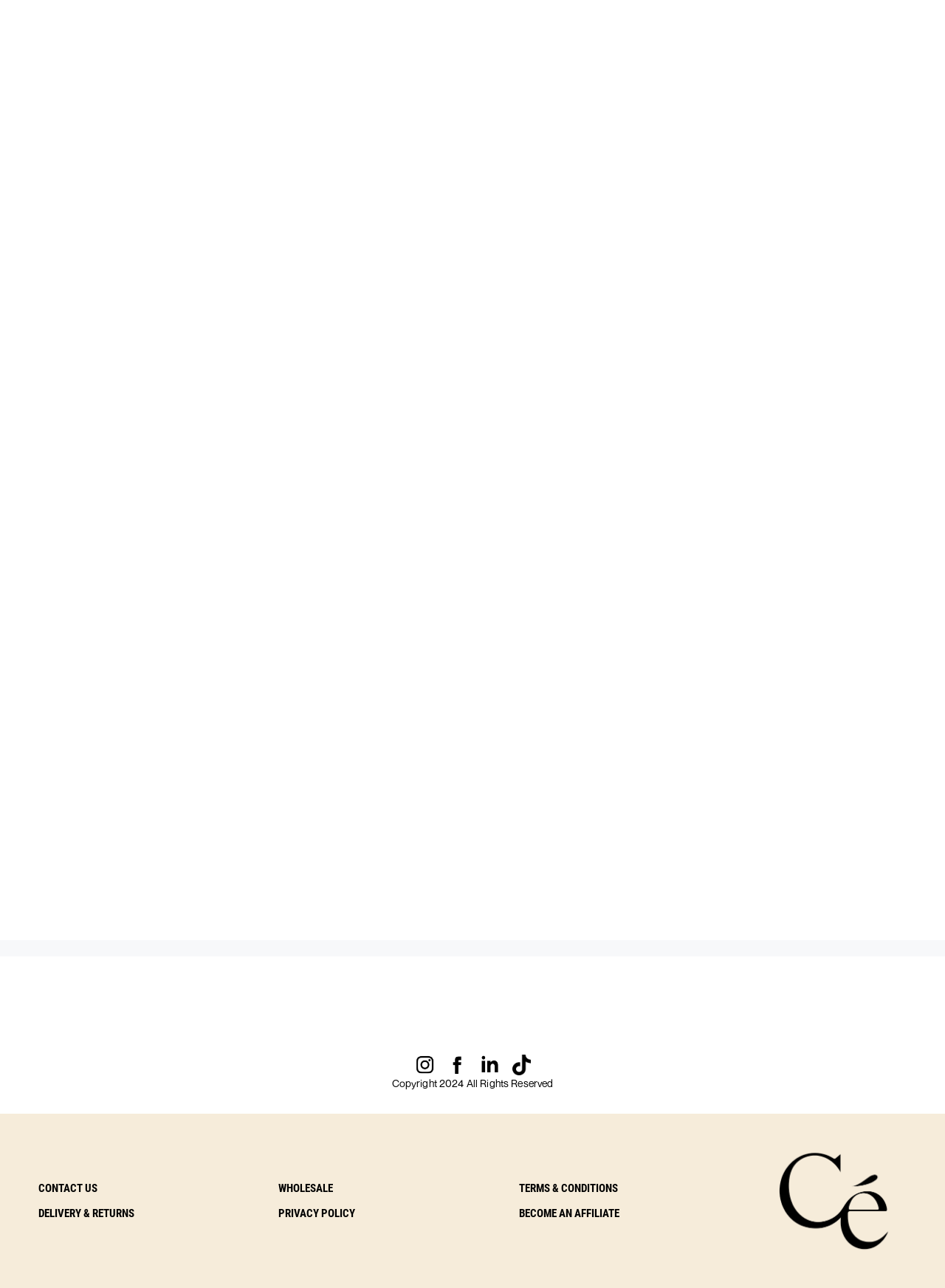Use one word or a short phrase to answer the question provided: 
How many images are on the top of the page?

3